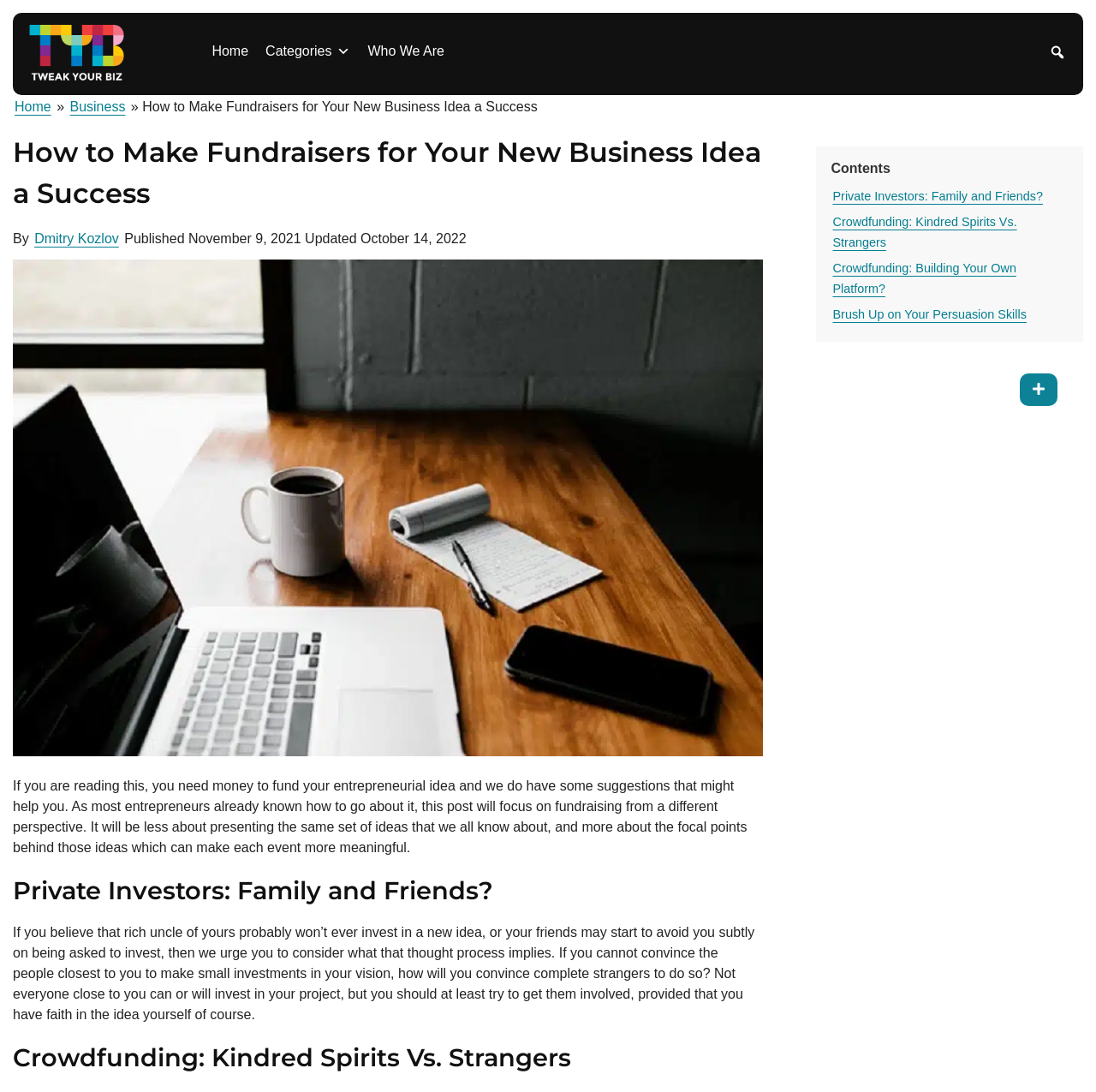Identify the bounding box coordinates of the element that should be clicked to fulfill this task: "Read the article by Dmitry Kozlov". The coordinates should be provided as four float numbers between 0 and 1, i.e., [left, top, right, bottom].

[0.03, 0.208, 0.11, 0.23]